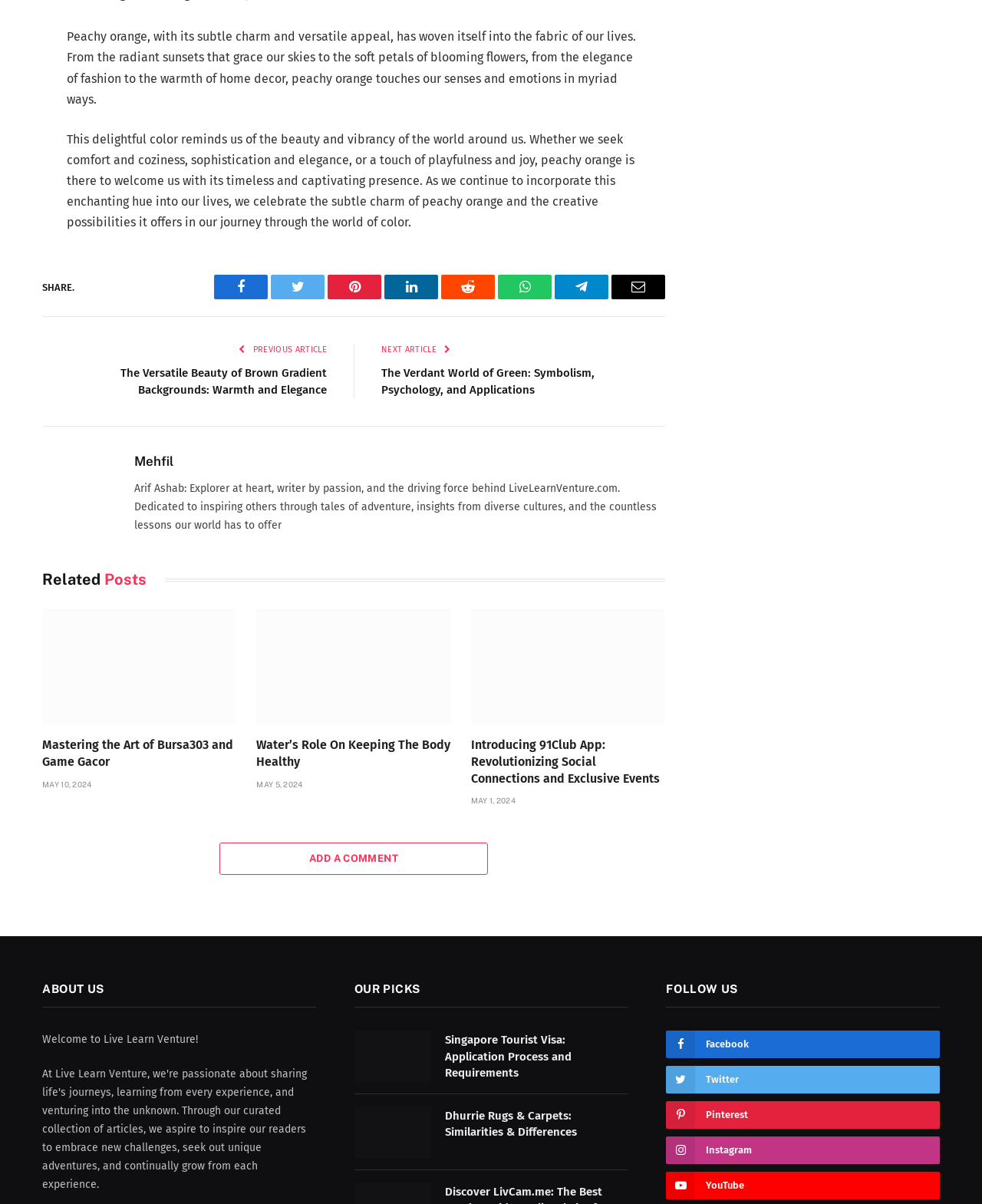Find the bounding box coordinates of the element to click in order to complete the given instruction: "Read the previous article."

[0.255, 0.286, 0.333, 0.295]